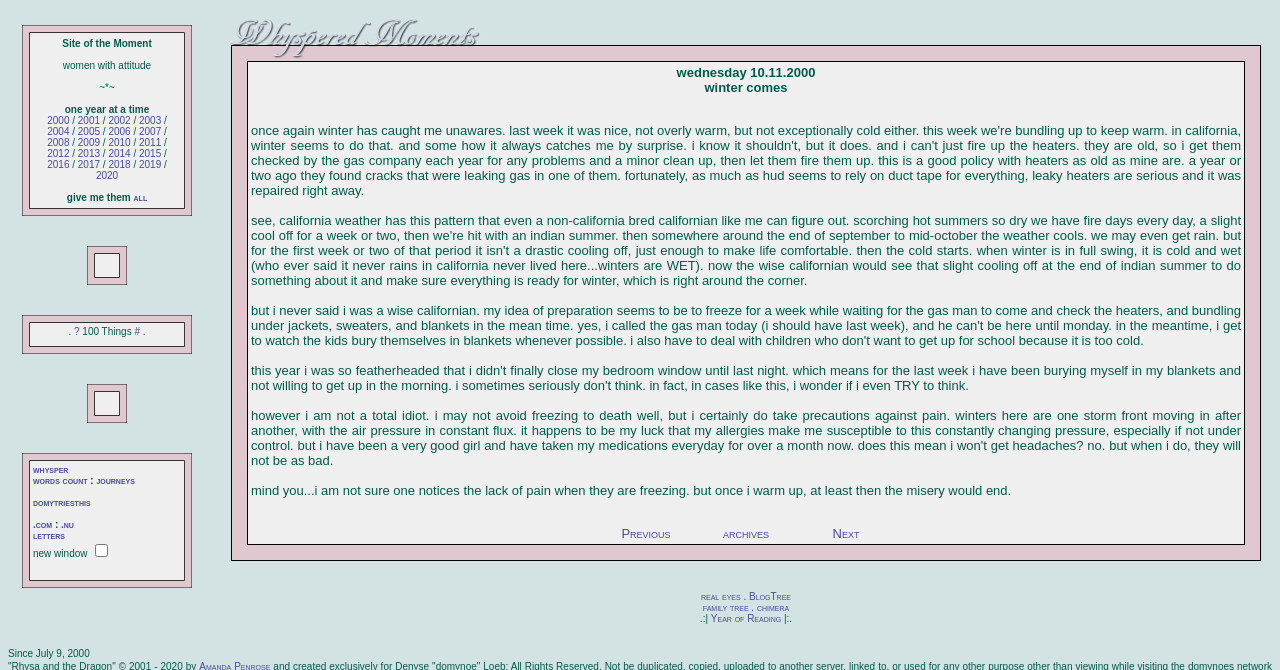Locate the bounding box coordinates of the element that needs to be clicked to carry out the instruction: "click the image at middle-right side". The coordinates should be given as four float numbers ranging from 0 to 1, i.e., [left, top, right, bottom].

[0.144, 0.049, 0.162, 0.084]